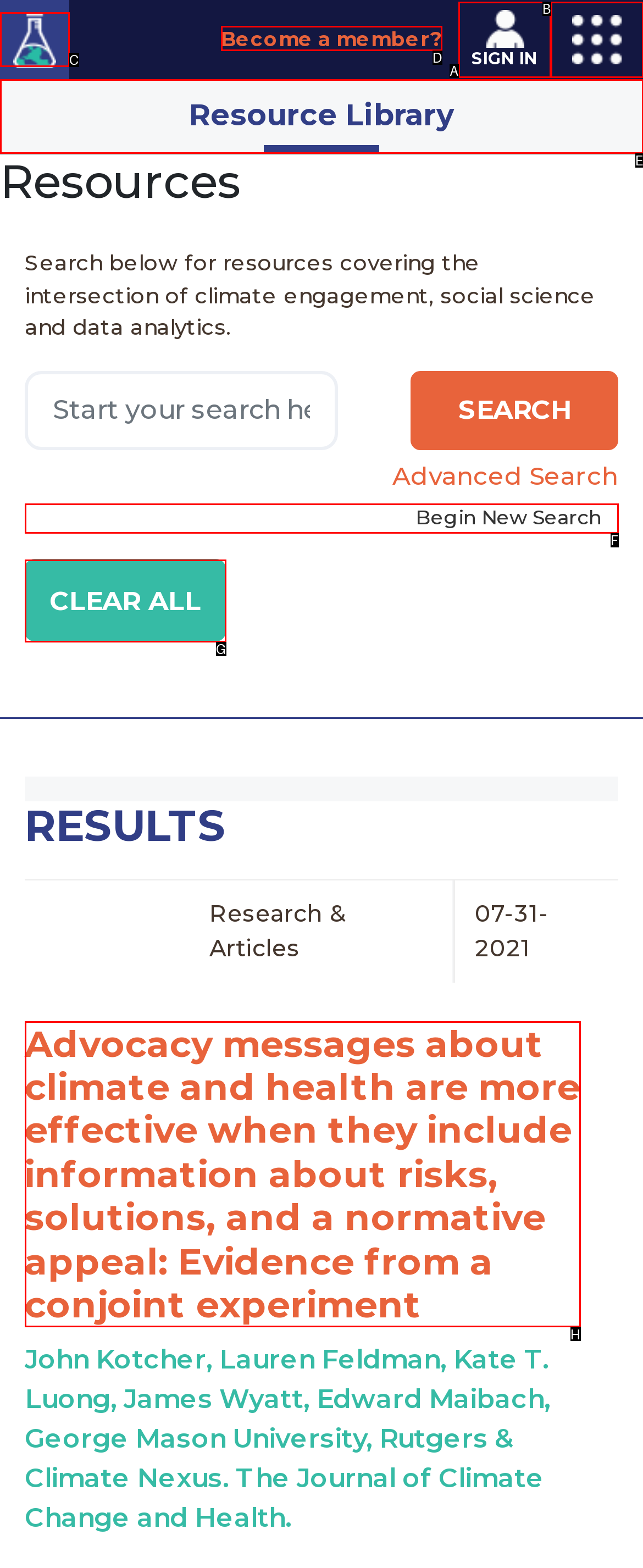Select the letter of the UI element that best matches: Privacy
Answer with the letter of the correct option directly.

None